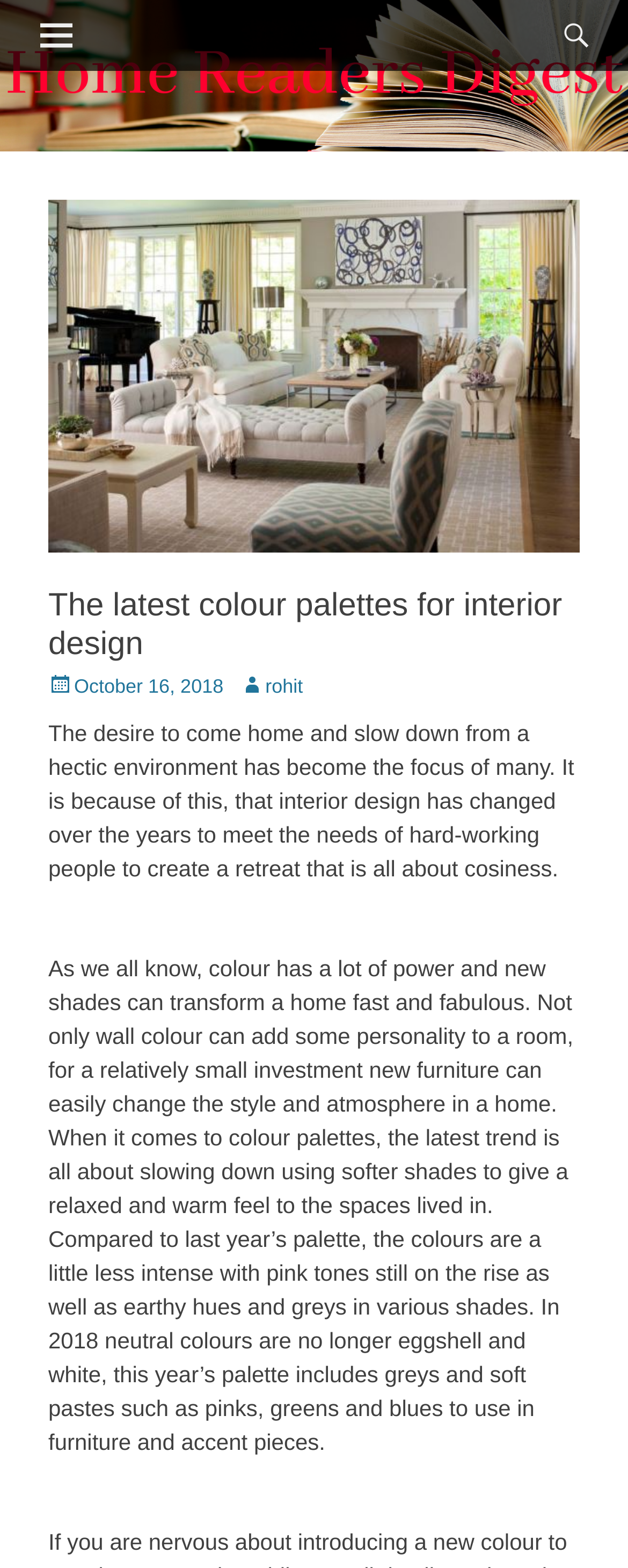Given the element description Free Book & Deals, specify the bounding box coordinates of the corresponding UI element in the format (top-left x, top-left y, bottom-right x, bottom-right y). All values must be between 0 and 1.

None